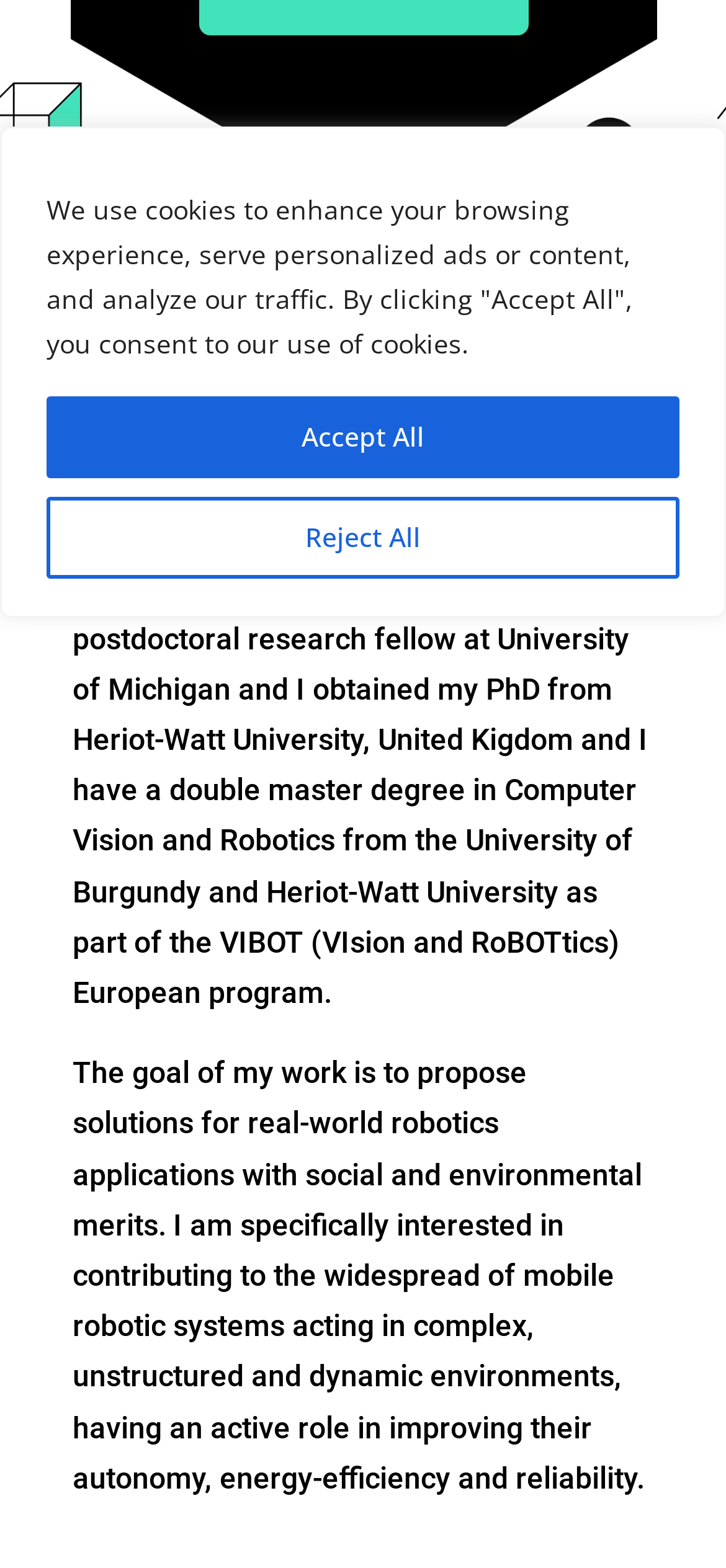Extract the bounding box coordinates for the UI element described as: "Accept All".

[0.064, 0.253, 0.936, 0.305]